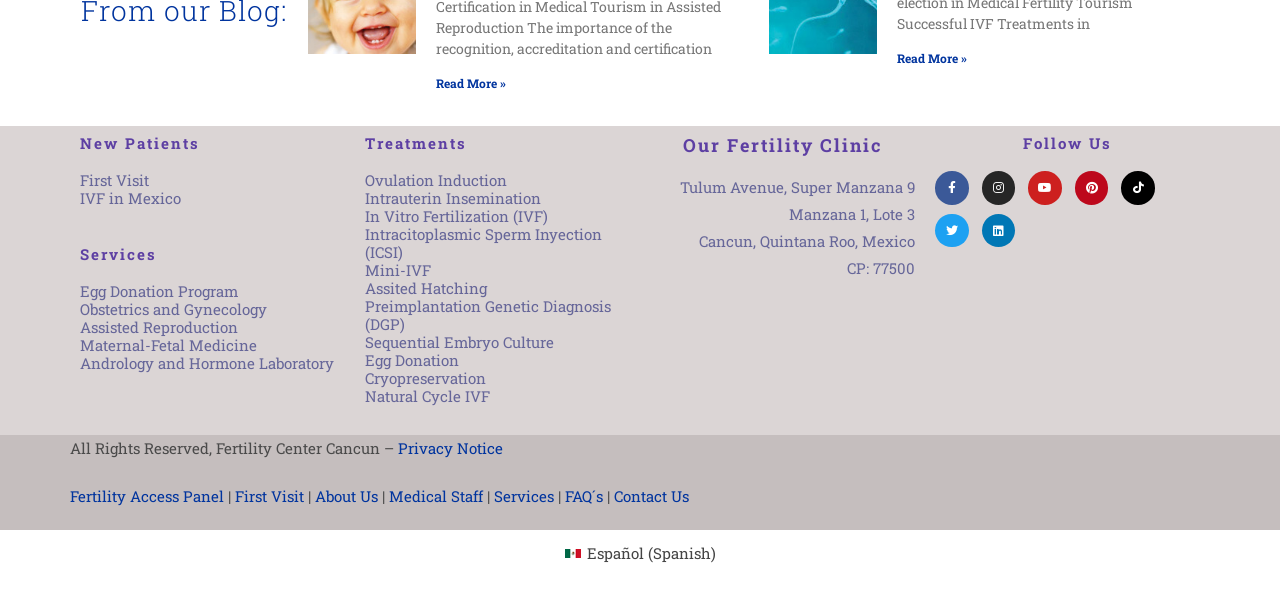What is the clinic's address?
Can you provide a detailed and comprehensive answer to the question?

I found the answer by looking at the text under the 'Our Fertility Clinic' heading, which provides the clinic's address in Cancun, Mexico.